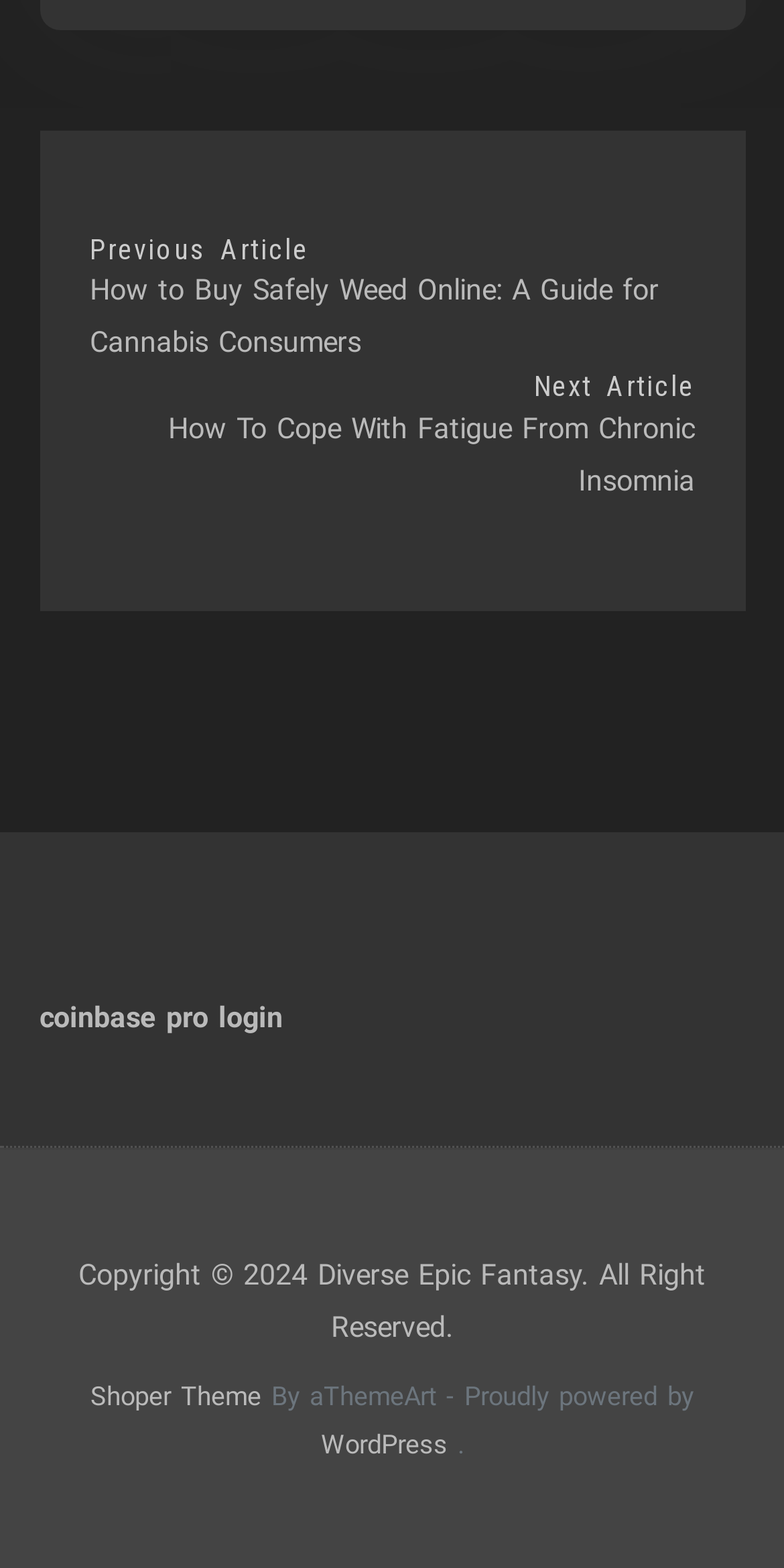How many elements are below the 'Next Article' heading? Examine the screenshot and reply using just one word or a brief phrase.

3